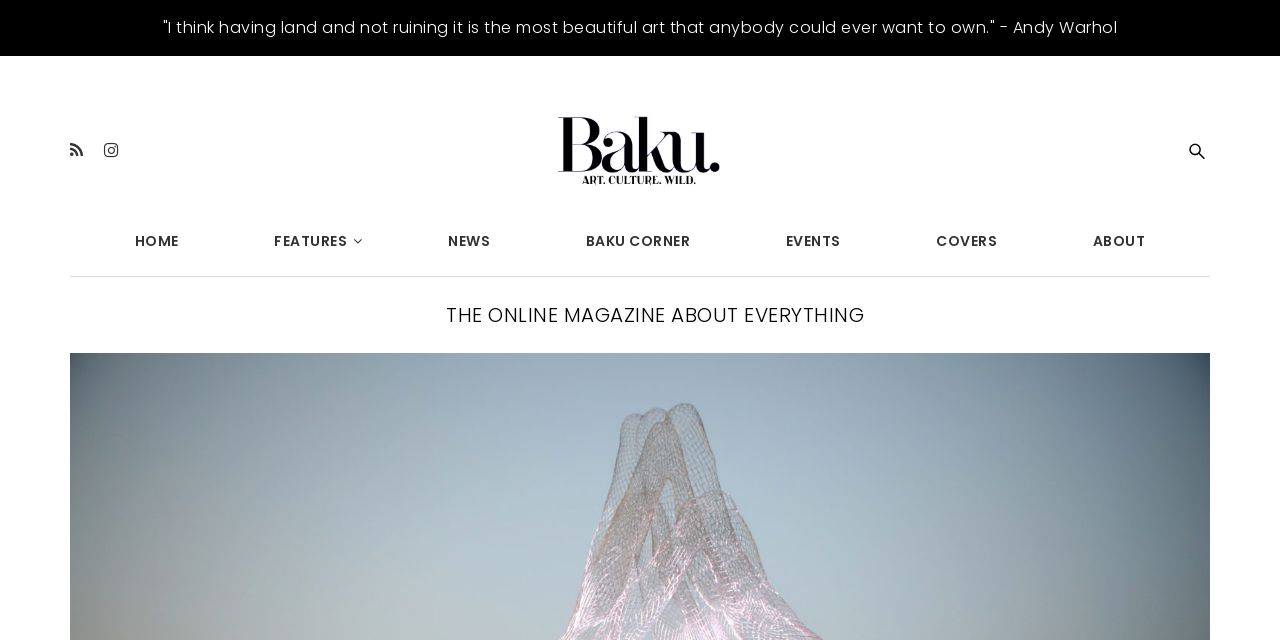Create an in-depth description of the webpage, covering main sections.

The webpage appears to be an online magazine, specifically the Baku Magazine, with a focus on art and culture. At the top of the page, there is a quote from Andy Warhol about art and land, taking up a significant portion of the top section. Below the quote, there are several icons, including a Facebook icon and a Twitter icon, aligned horizontally.

To the right of these icons, there is a logo of Baku Magazine, which is an image. Next to the logo, there is a link with no text, possibly a social media link or a button. 

The main navigation menu is located below the logo, with links to different sections of the magazine, including HOME, FEATURES, NEWS, BAKU CORNER, EVENTS, COVERS, and ABOUT. The FEATURES link has a dropdown menu with the text "FEATURES" in a slightly larger font.

Below the navigation menu, there is a tagline or a subtitle that reads "THE ONLINE MAGAZINE ABOUT EVERYTHING". The rest of the page is likely dedicated to featuring articles or news stories, but the provided accessibility tree does not provide further information about the content.

The article or news story that is being featured on this page is about the Art D'Égypte show, which was attended by celebrated artists and collectors from around the world. However, the details of the article are not provided in the accessibility tree.